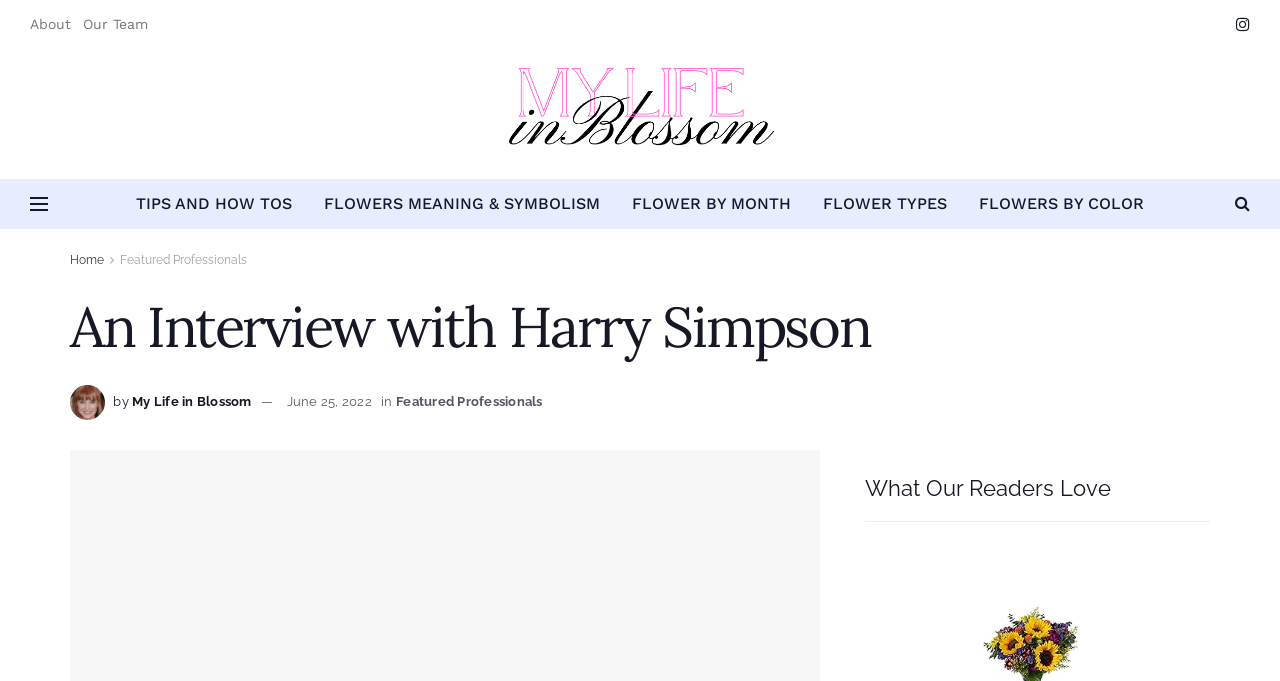Determine the bounding box coordinates for the HTML element described here: "Tips and How tos".

[0.094, 0.263, 0.241, 0.336]